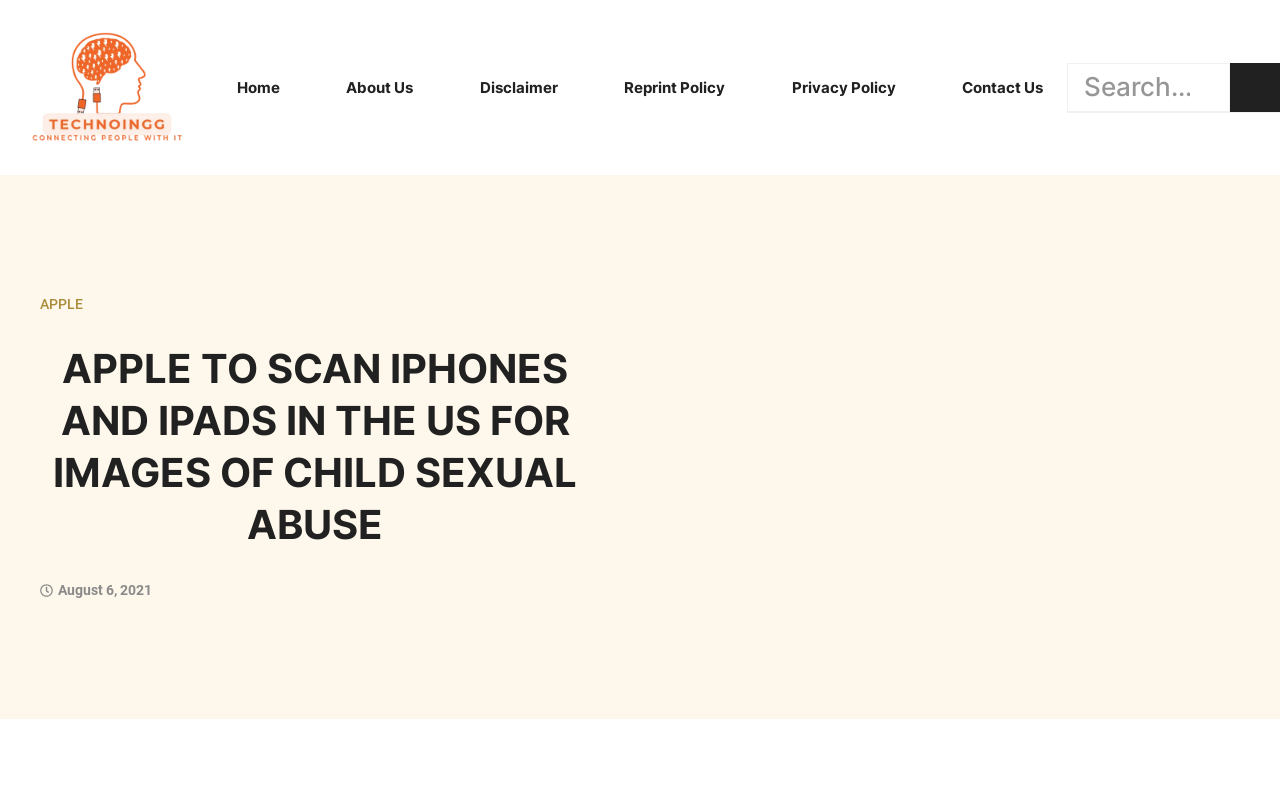Locate the bounding box coordinates of the clickable region to complete the following instruction: "read disclaimer."

[0.357, 0.082, 0.454, 0.139]